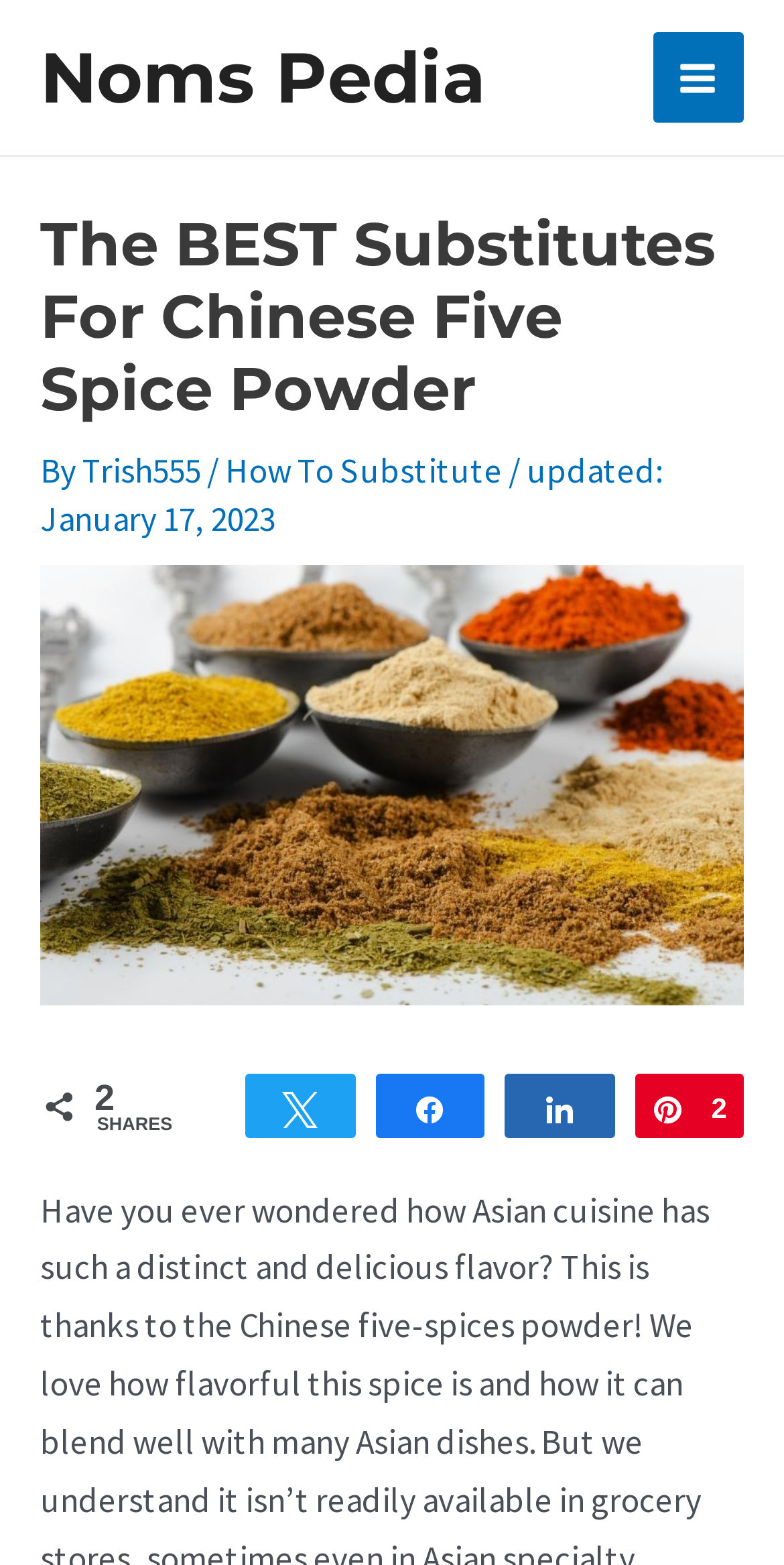Is the main menu expanded?
Please give a detailed answer to the question using the information shown in the image.

The main menu button is located at the top right corner of the webpage, and its 'expanded' property is set to 'False'. This indicates that the main menu is not expanded.